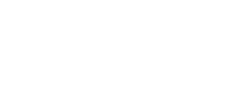Provide your answer in one word or a succinct phrase for the question: 
What is the purpose of the logo design?

To create a professional image